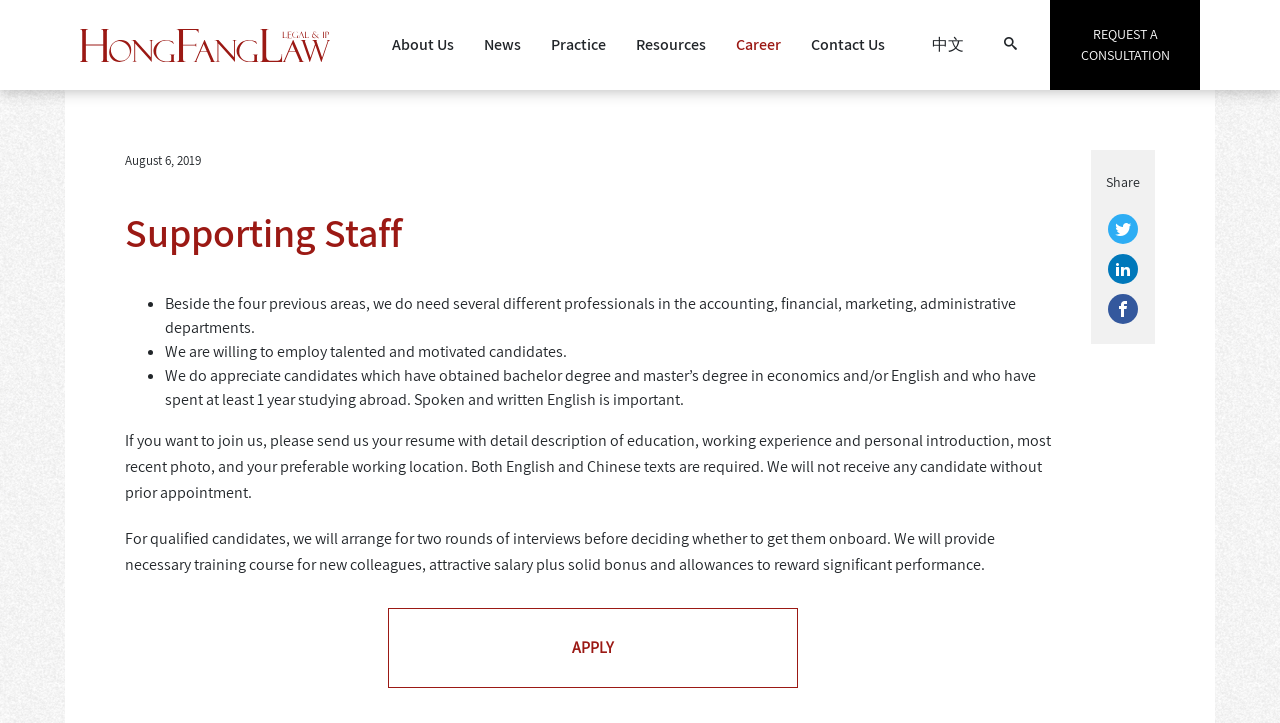What is required when sending a resume?
Please give a detailed and thorough answer to the question, covering all relevant points.

The webpage states that if you want to join the company, please send us your resume with detail description of education, working experience and personal introduction, most recent photo, and your preferable working location.